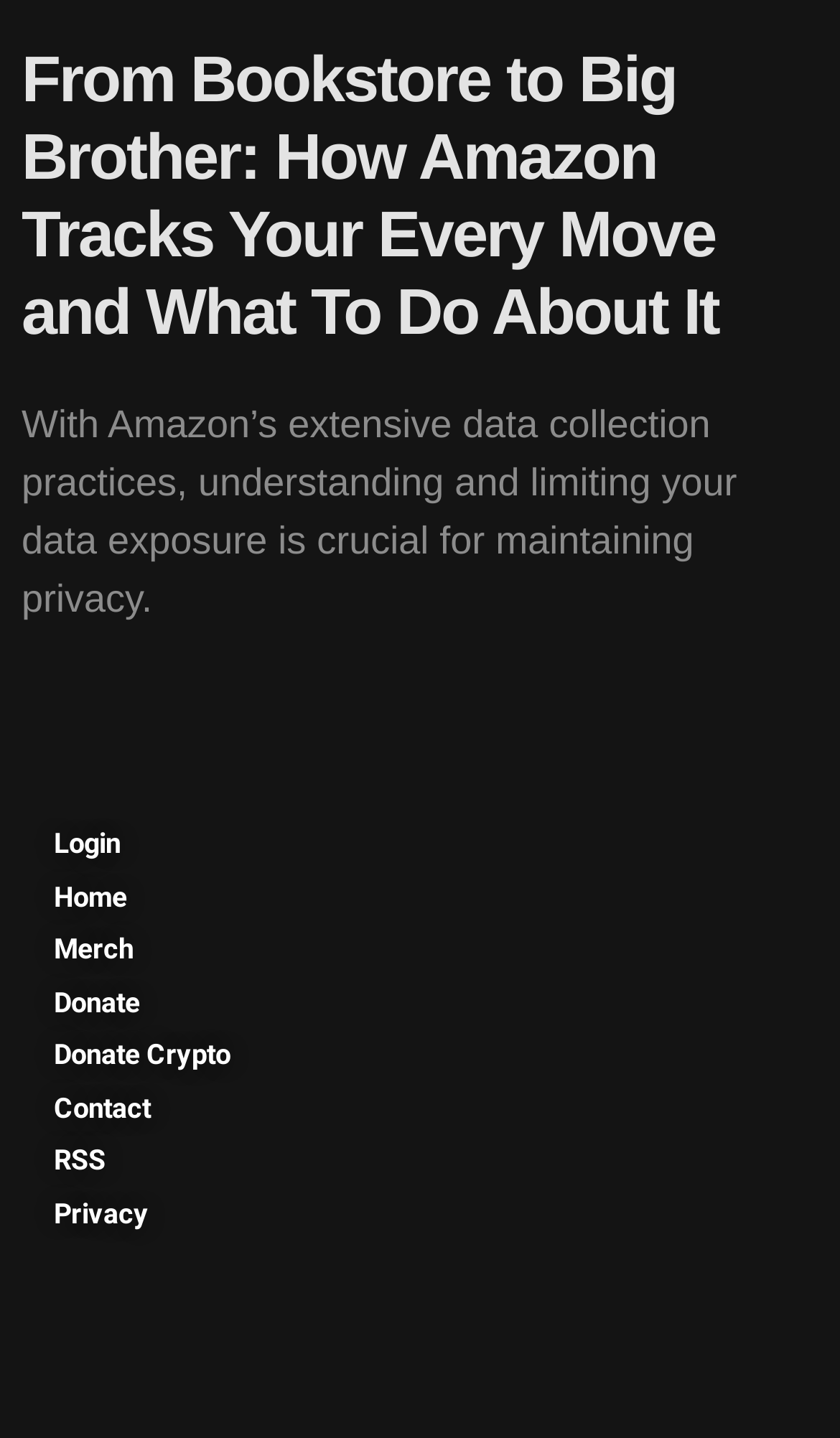Locate the bounding box coordinates of the element that needs to be clicked to carry out the instruction: "visit the privacy page". The coordinates should be given as four float numbers ranging from 0 to 1, i.e., [left, top, right, bottom].

[0.064, 0.829, 0.317, 0.858]